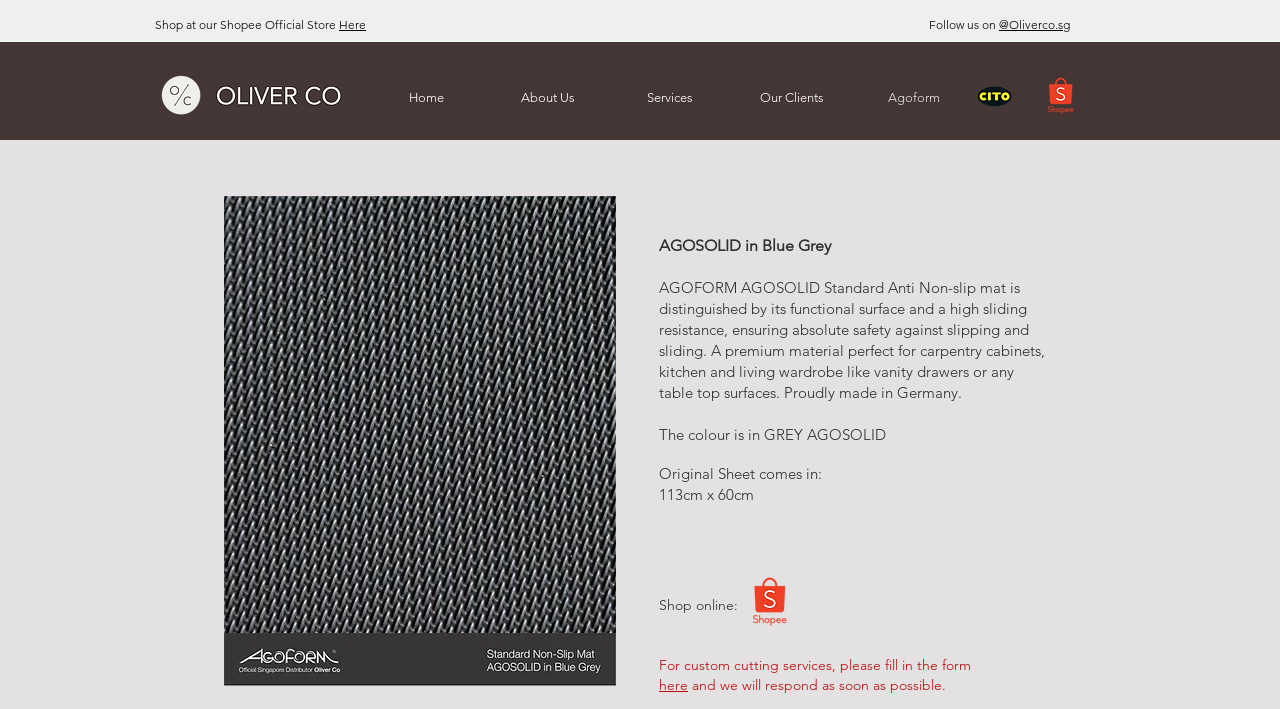What is AGOFORM AGOSOLID? From the image, respond with a single word or brief phrase.

Anti Non-slip mat